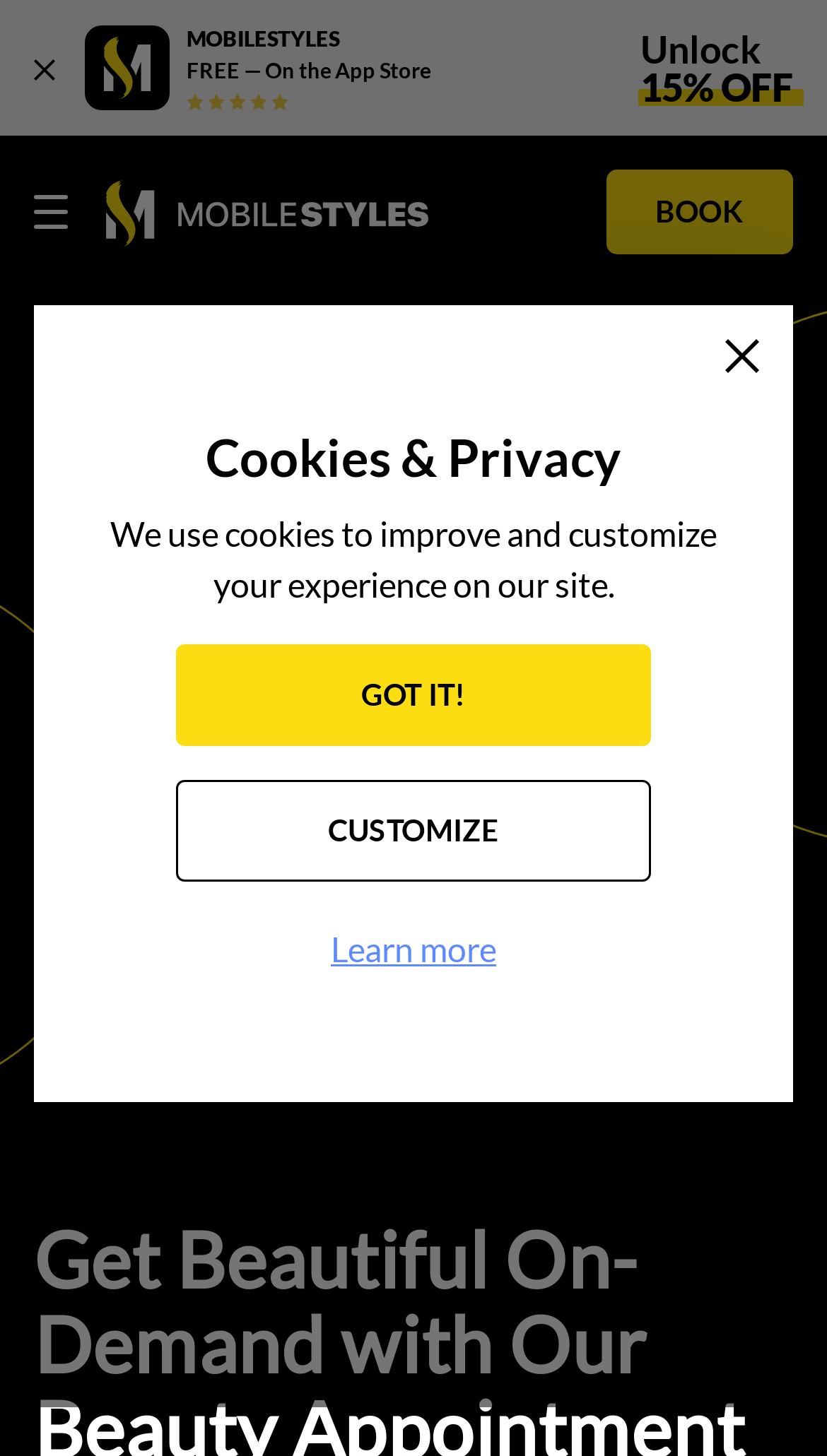Locate the bounding box coordinates of the clickable region necessary to complete the following instruction: "view personal care products". Provide the coordinates in the format of four float numbers between 0 and 1, i.e., [left, top, right, bottom].

None